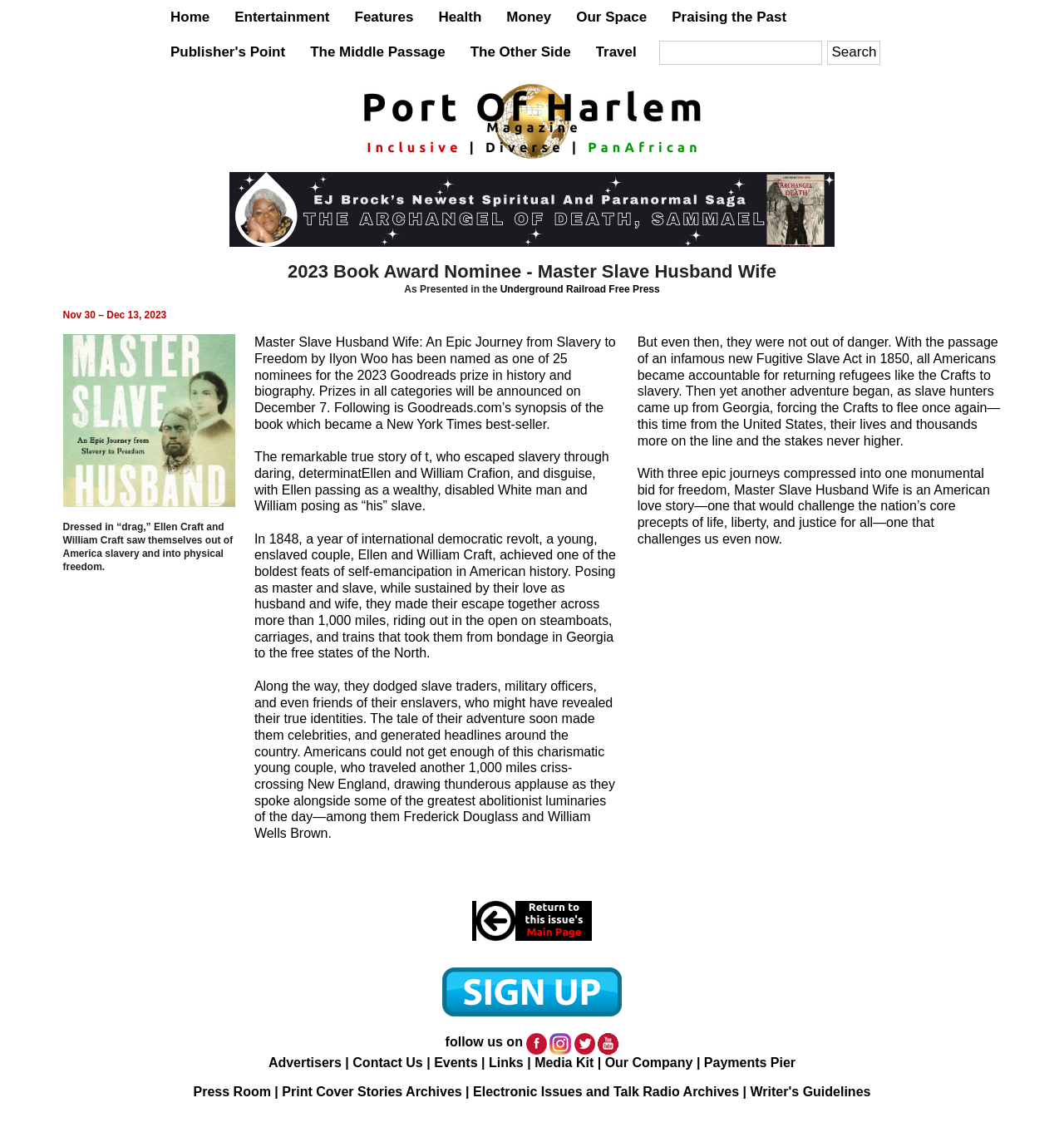Please identify the bounding box coordinates of the clickable region that I should interact with to perform the following instruction: "Go to Home page". The coordinates should be expressed as four float numbers between 0 and 1, i.e., [left, top, right, bottom].

[0.148, 0.0, 0.209, 0.031]